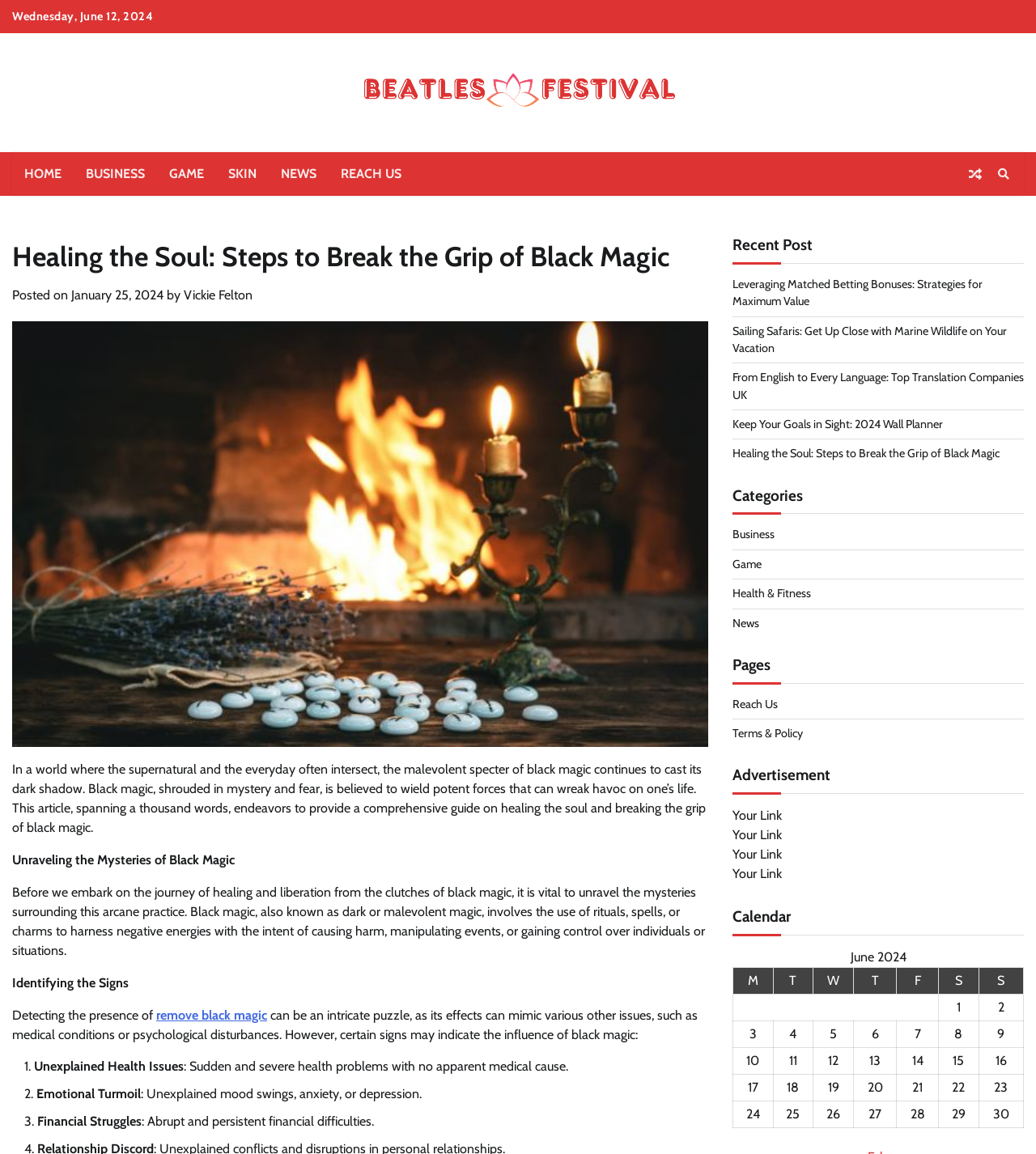What is the date of the article 'Healing the Soul: Steps to Break the Grip of Black Magic'?
Based on the image, respond with a single word or phrase.

January 25, 2024